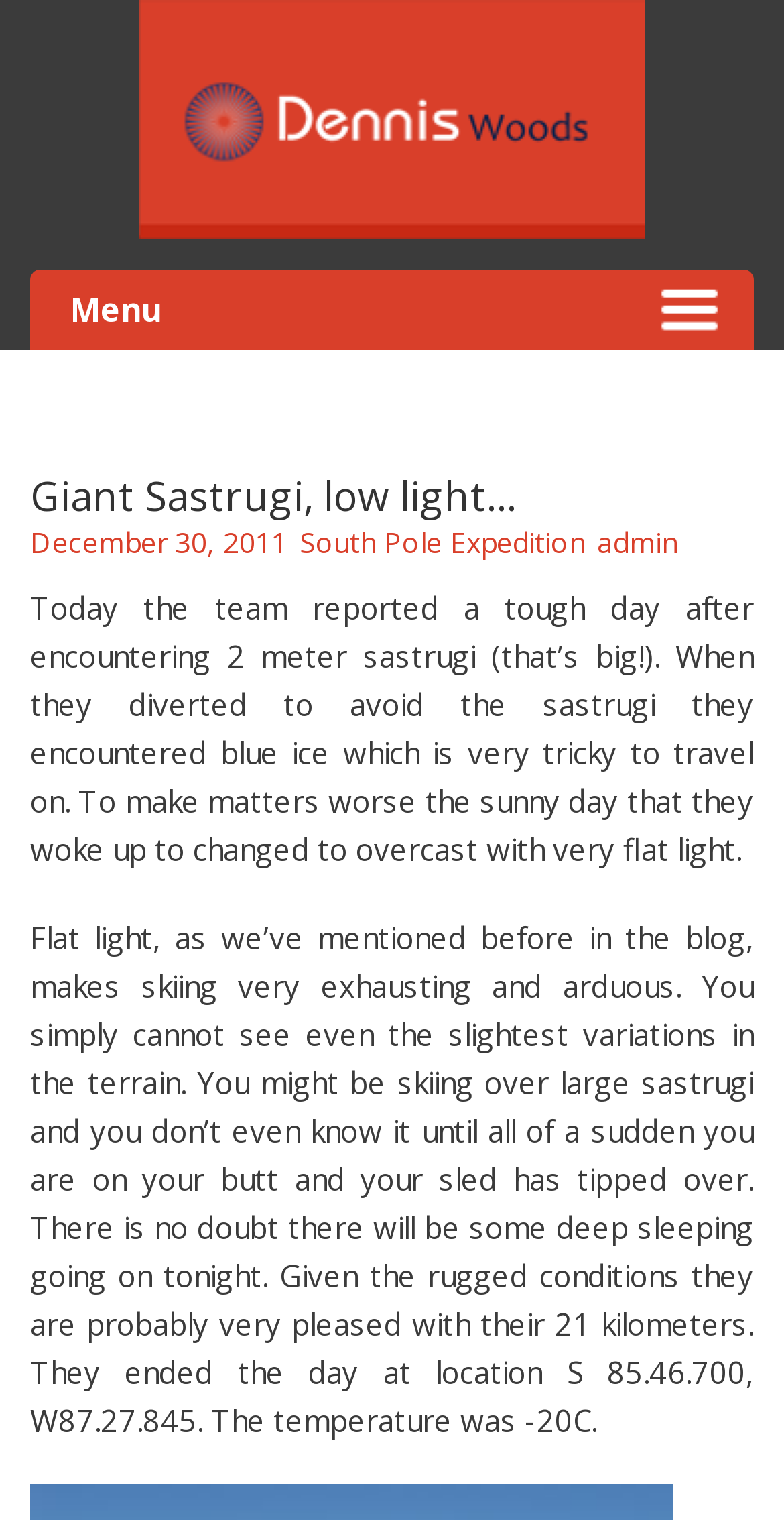Please give a concise answer to this question using a single word or phrase: 
What did the team encounter when they diverted?

Blue ice